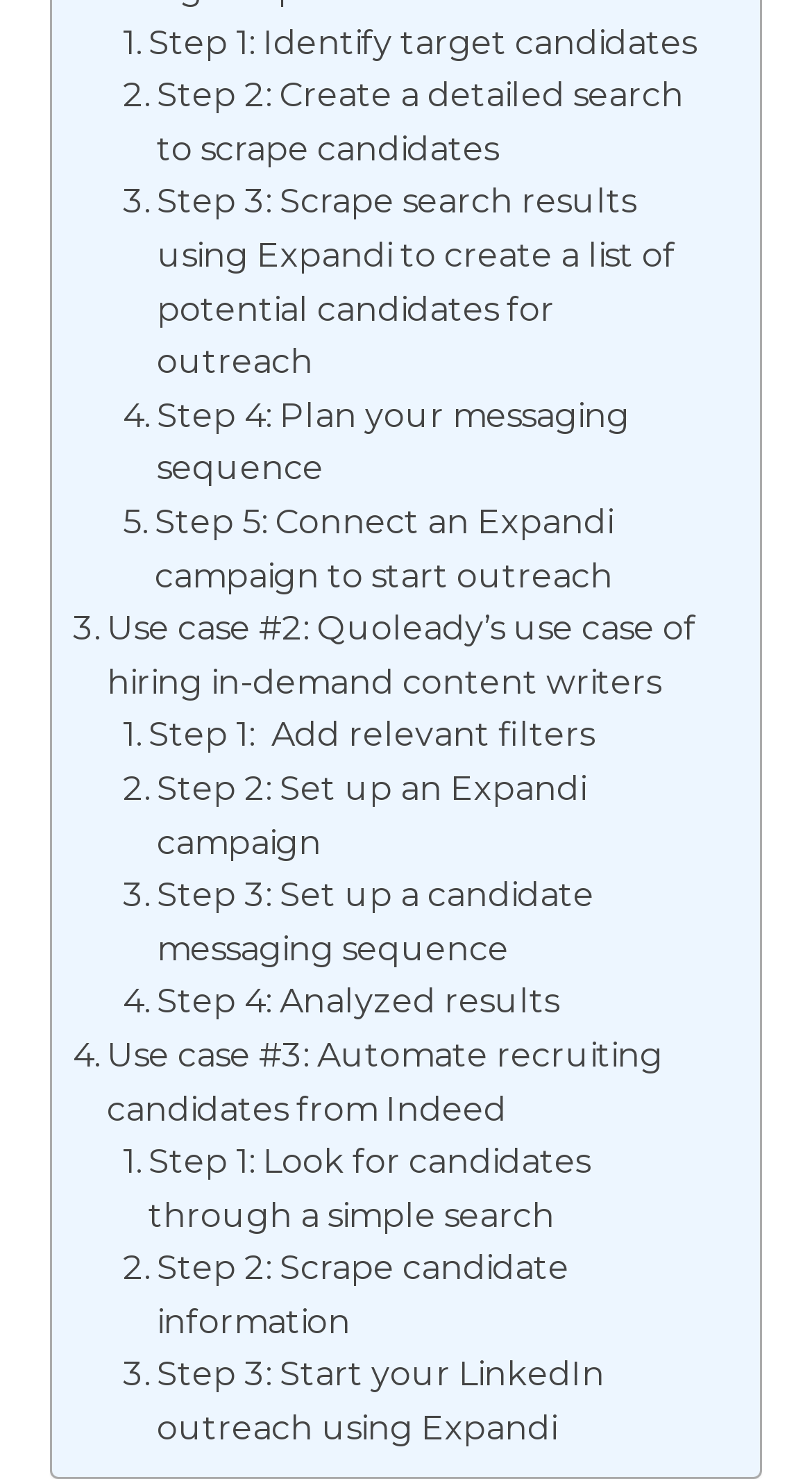Look at the image and give a detailed response to the following question: How many use cases are mentioned on the webpage?

There are three use cases mentioned on the webpage, which are 'Quoleady’s use case of hiring in-demand content writers', 'Use case #2', and 'Use case #3: Automate recruiting candidates from Indeed'. These use cases are mentioned as separate links on the webpage.